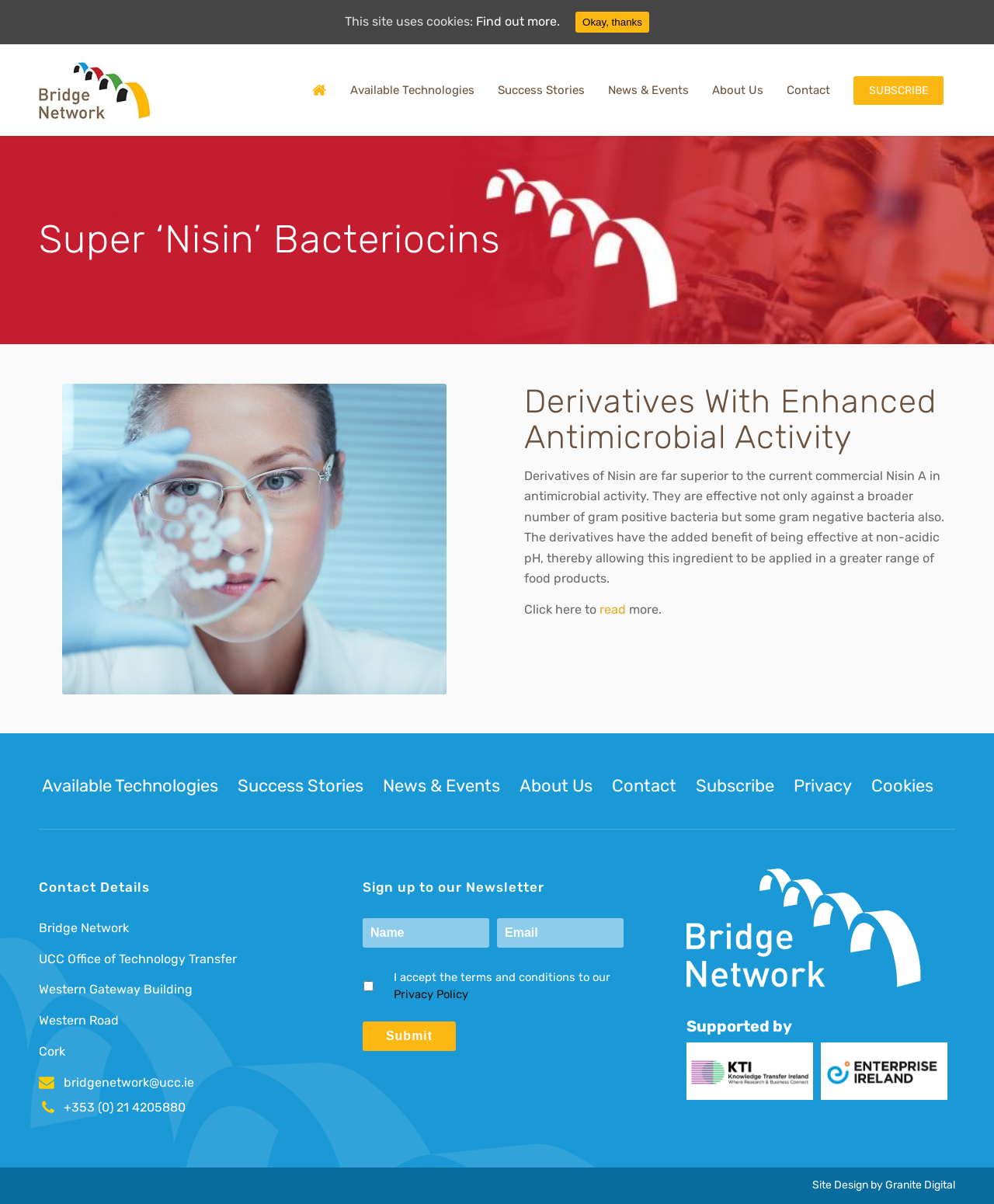Show the bounding box coordinates for the element that needs to be clicked to execute the following instruction: "Submit the newsletter sign-up form". Provide the coordinates in the form of four float numbers between 0 and 1, i.e., [left, top, right, bottom].

[0.365, 0.849, 0.459, 0.873]